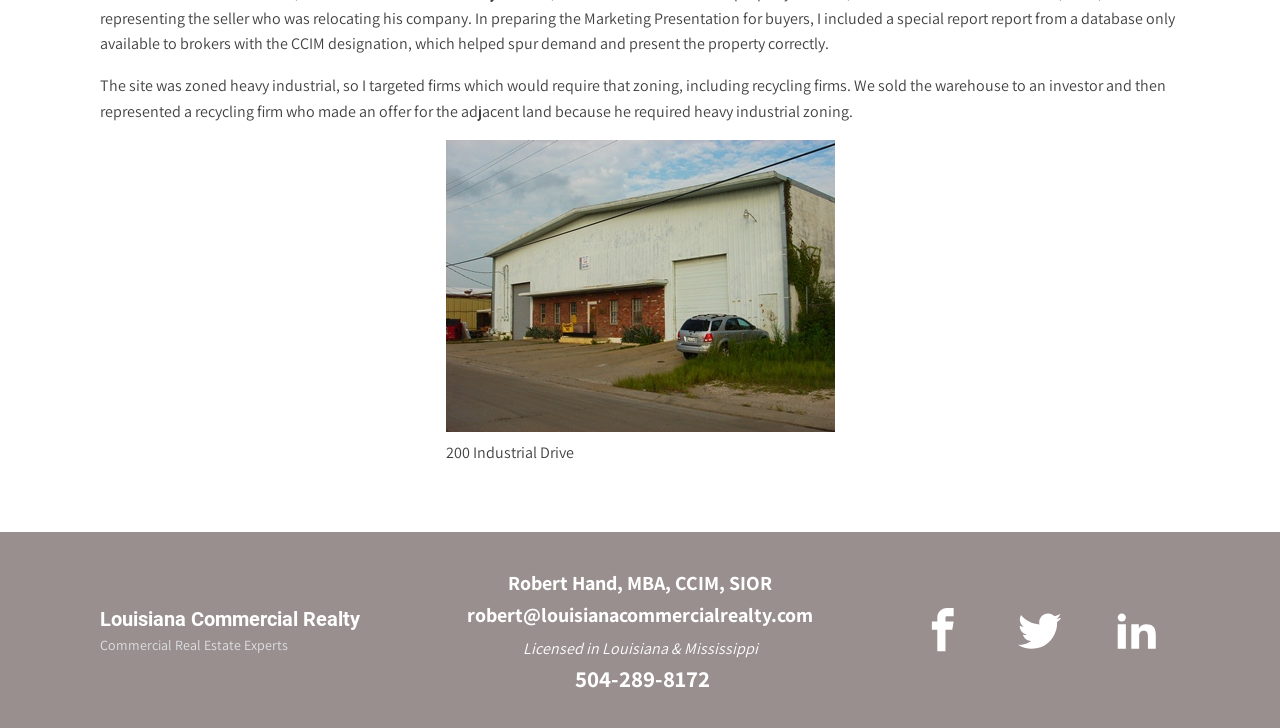Locate the bounding box of the UI element with the following description: "Visit our LinkedIn".

[0.854, 0.806, 0.922, 0.925]